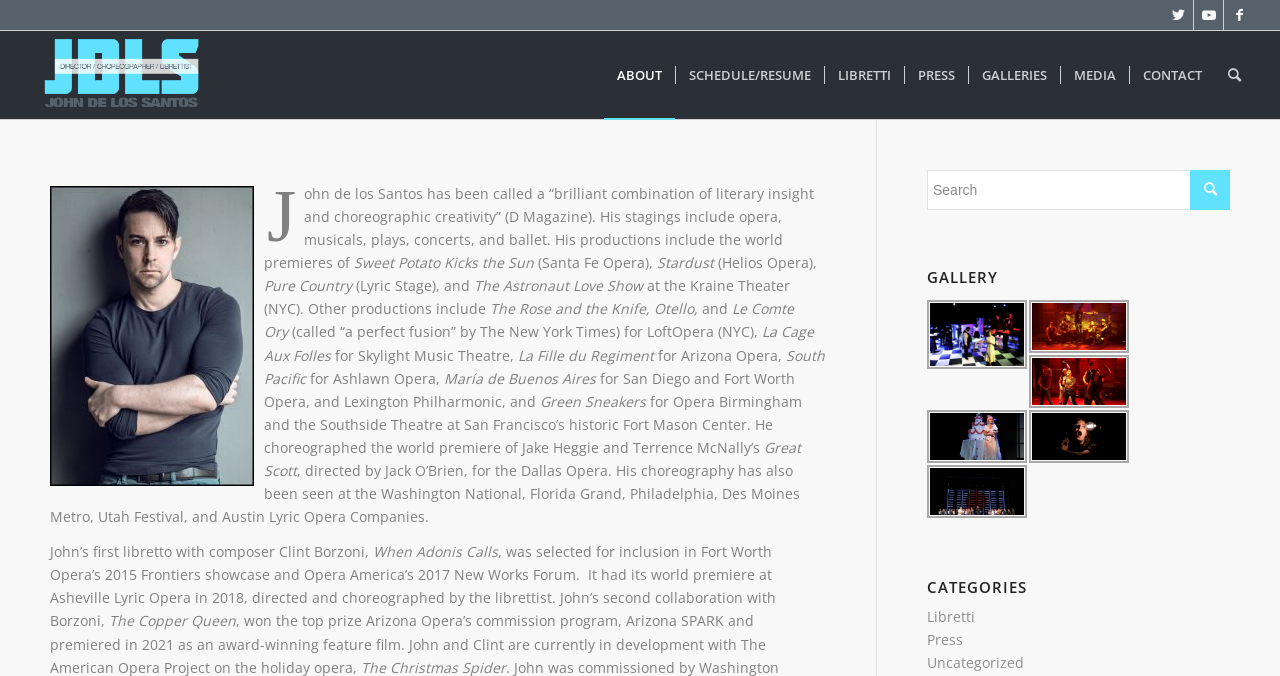What is the name of the image on the webpage with the caption 'Uptown Players'?
Please respond to the question thoroughly and include all relevant details.

The webpage contains an image with the caption 'Uptown Players', which is one of the images in the gallery section of the webpage.